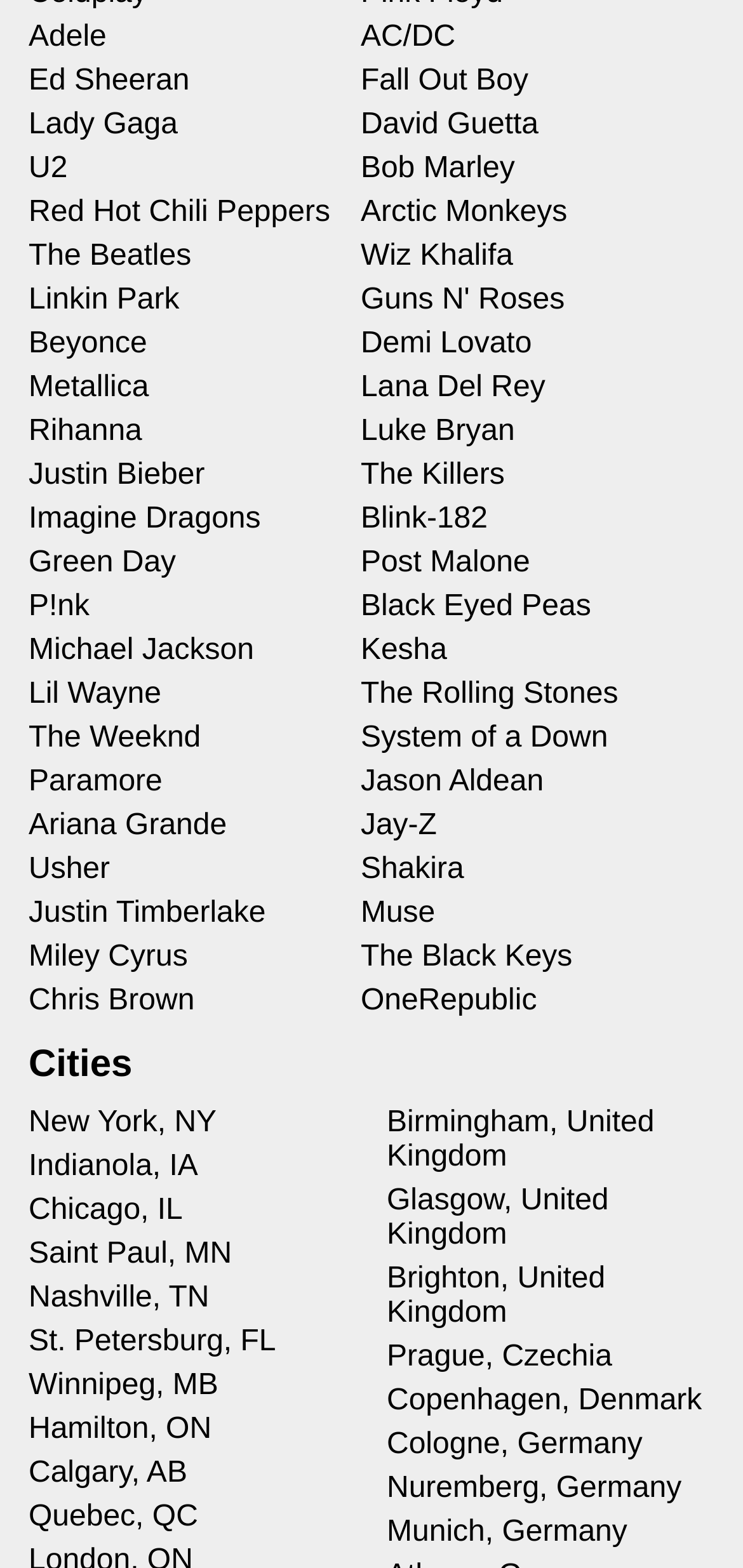Please find the bounding box coordinates for the clickable element needed to perform this instruction: "Check out events in Birmingham, United Kingdom".

[0.521, 0.706, 0.962, 0.749]